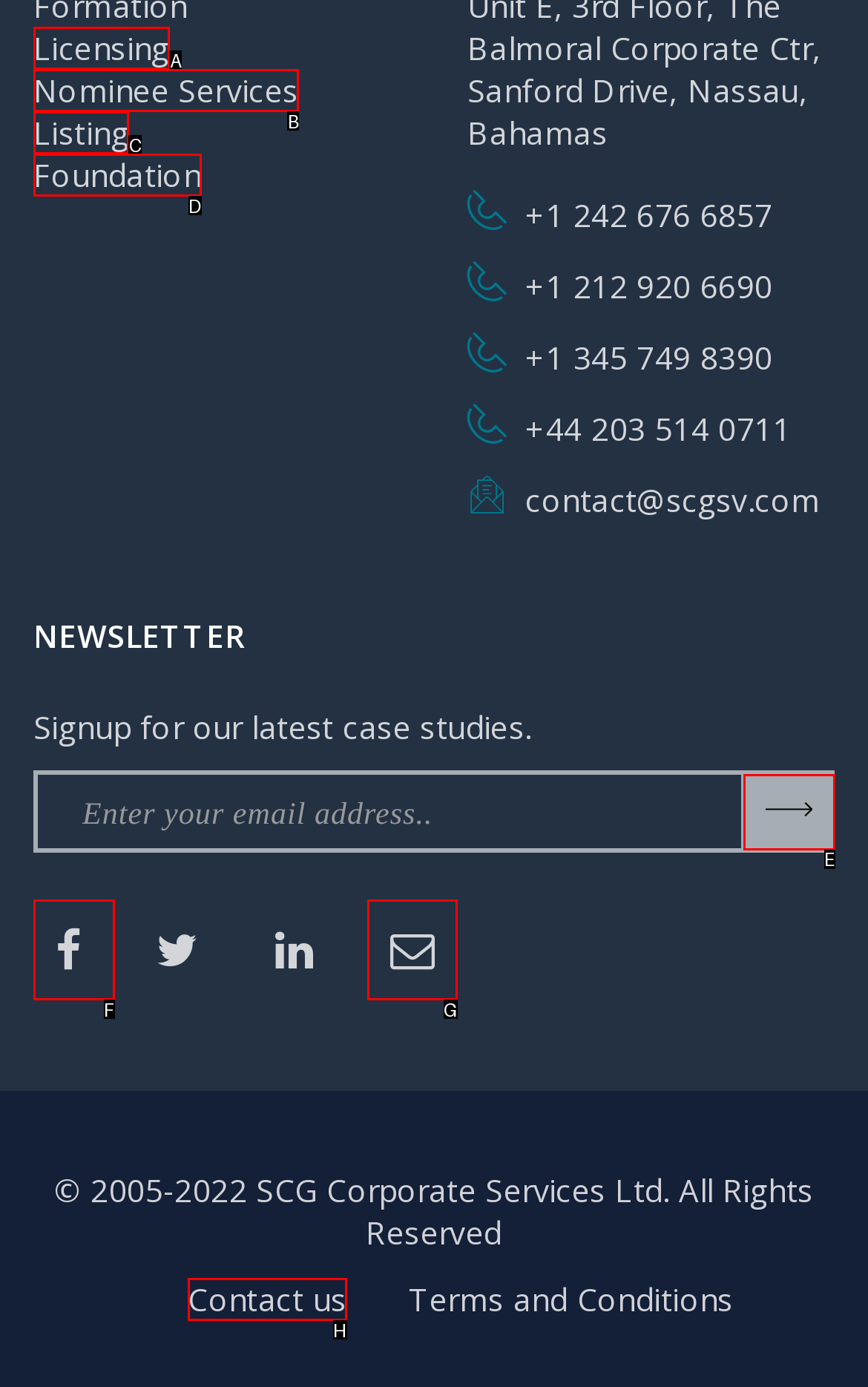Point out the option that best suits the description: name="es_txt_button" title=""
Indicate your answer with the letter of the selected choice.

E